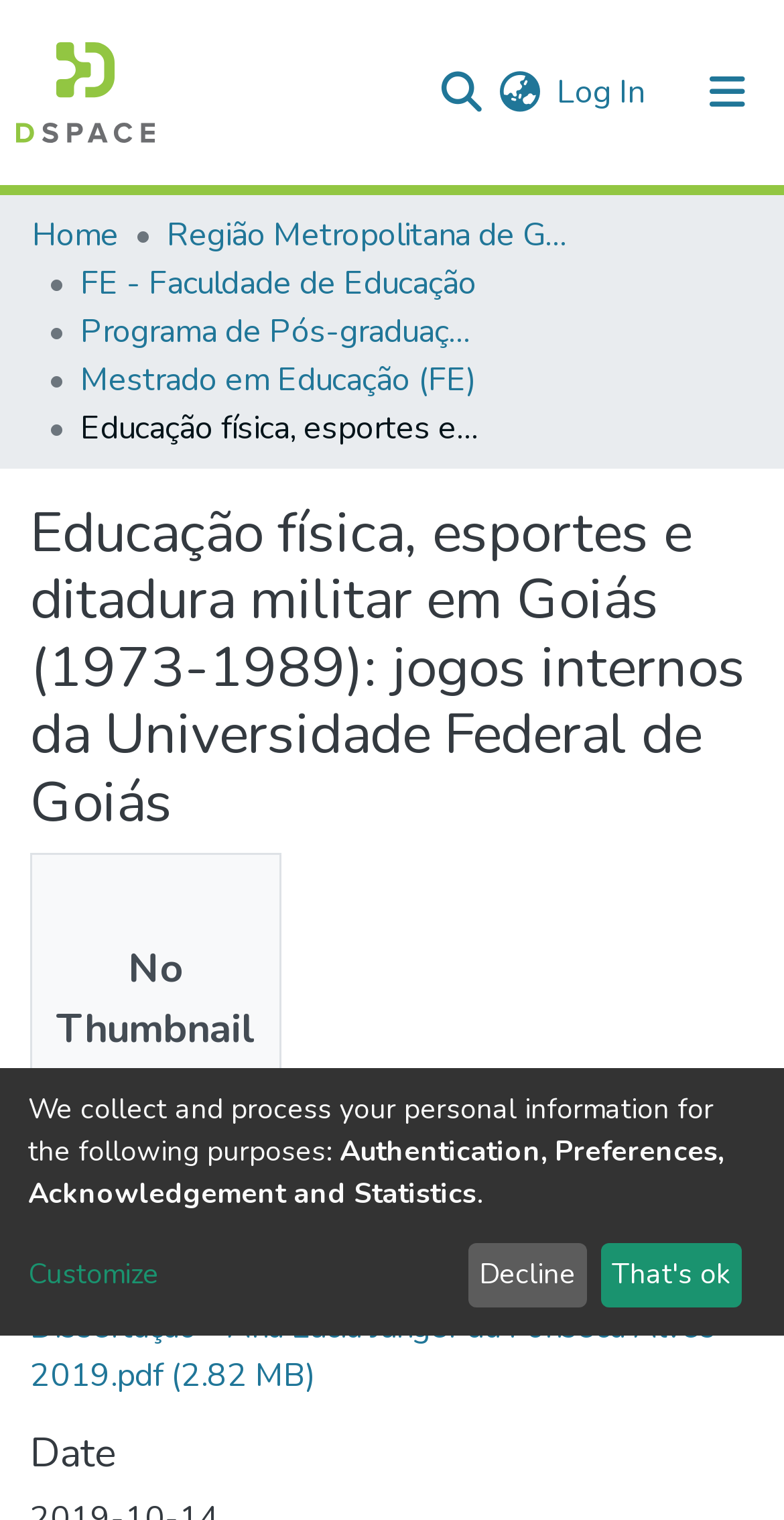Please indicate the bounding box coordinates of the element's region to be clicked to achieve the instruction: "Switch language". Provide the coordinates as four float numbers between 0 and 1, i.e., [left, top, right, bottom].

[0.631, 0.045, 0.695, 0.077]